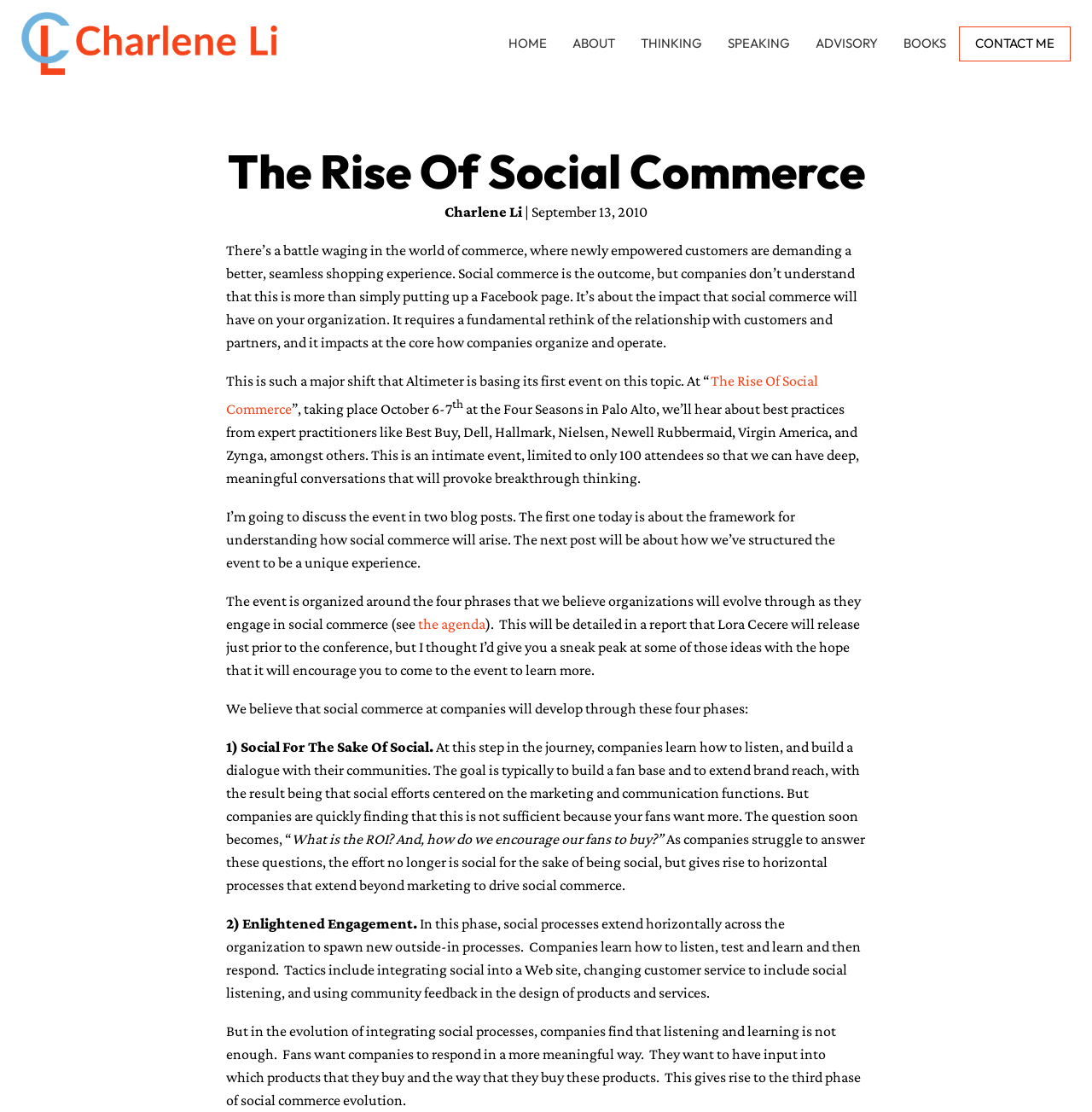Bounding box coordinates are specified in the format (top-left x, top-left y, bottom-right x, bottom-right y). All values are floating point numbers bounded between 0 and 1. Please provide the bounding box coordinate of the region this sentence describes: THINKING

[0.575, 0.0, 0.655, 0.079]